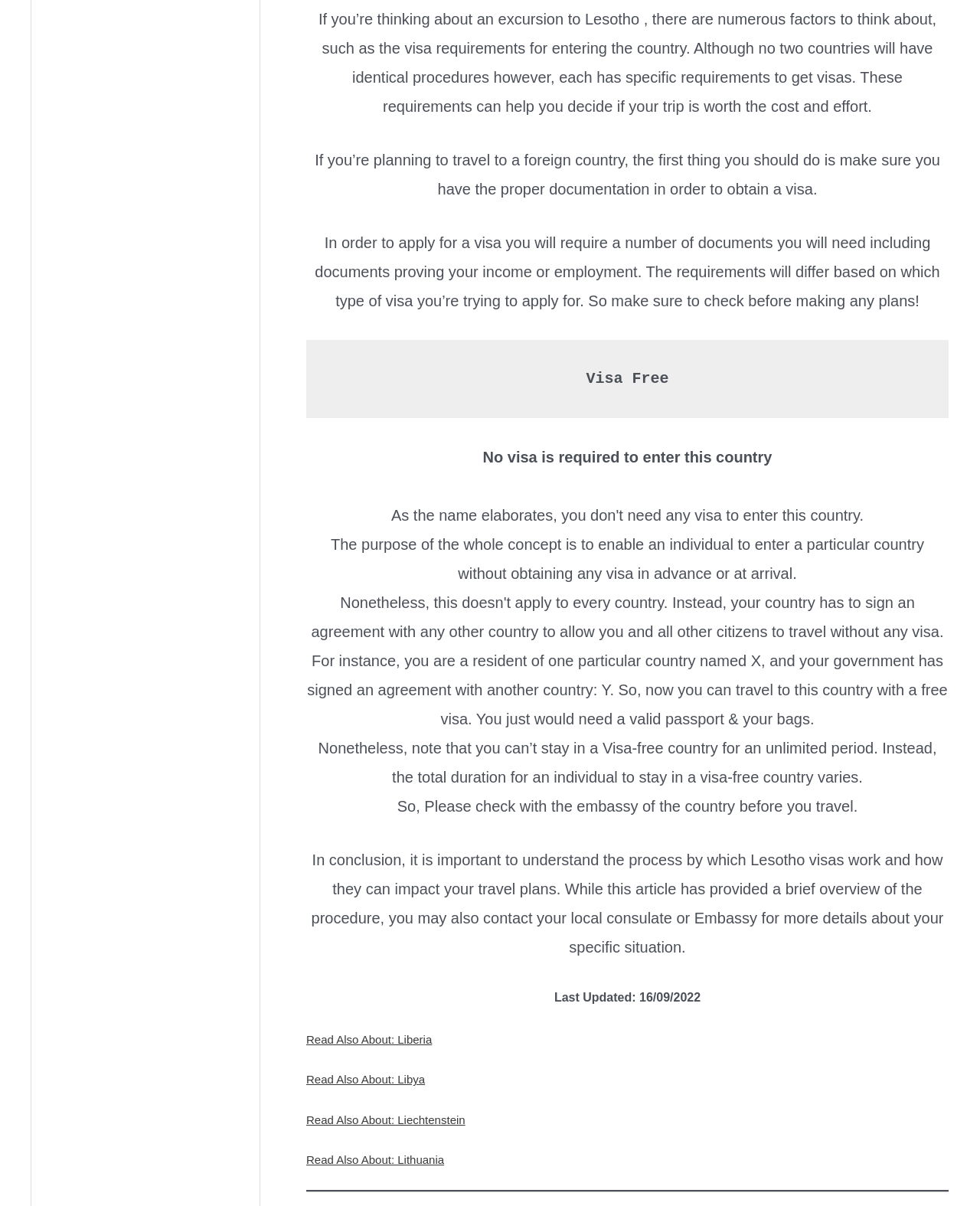Determine the bounding box for the UI element as described: "Read Also About: Libya". The coordinates should be represented as four float numbers between 0 and 1, formatted as [left, top, right, bottom].

[0.312, 0.89, 0.434, 0.9]